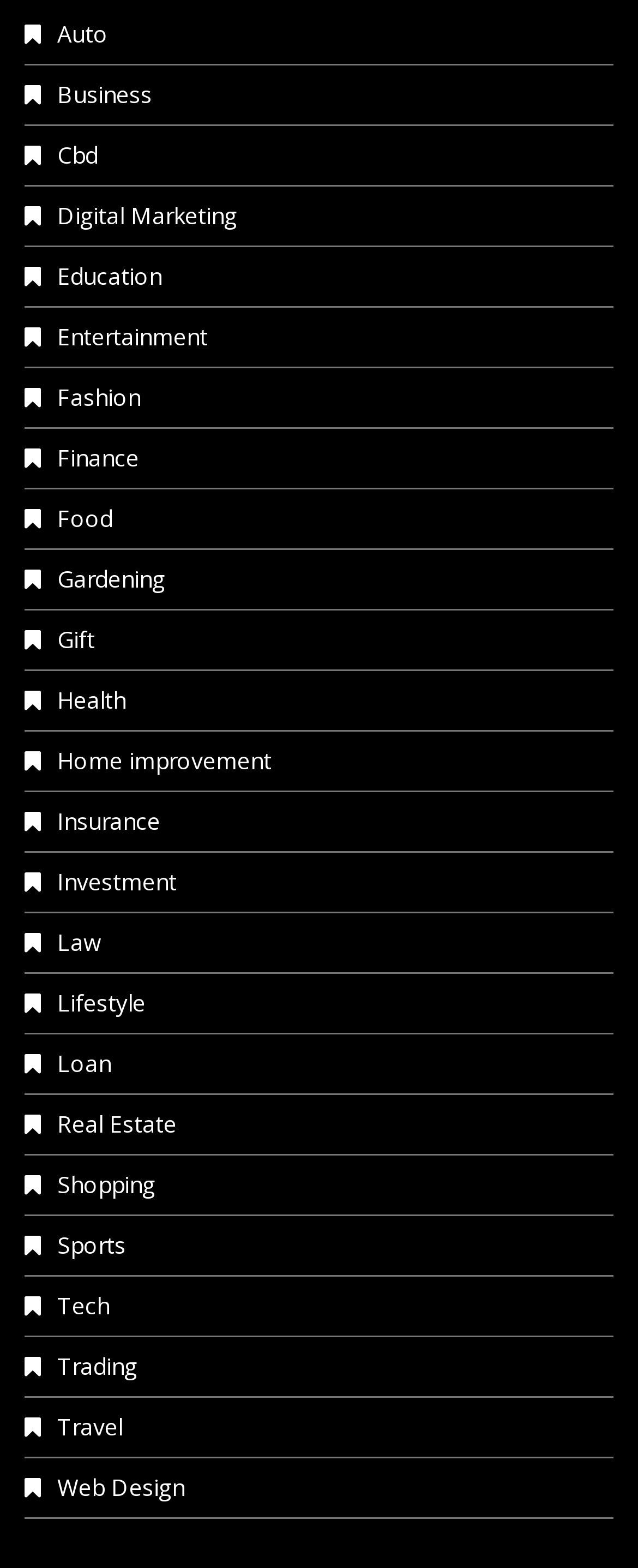What is the last category listed?
Please utilize the information in the image to give a detailed response to the question.

I looked at the last link element with OCR text 'Web Design' and determined that the last category listed is 'Web Design'.